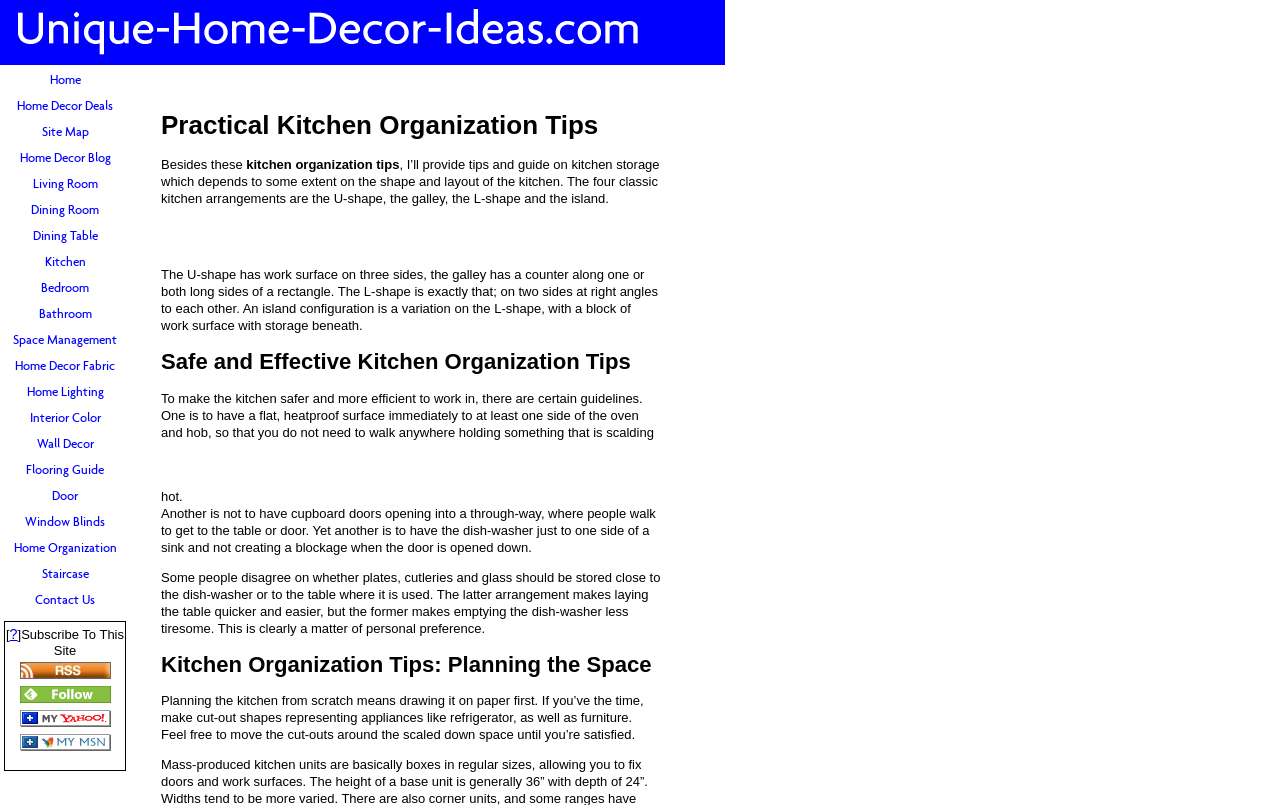Construct a comprehensive description capturing every detail on the webpage.

This webpage is about kitchen organization tips, providing a comprehensive guide to kitchen utensils and appliances storage. At the top, there is a navigation menu with 20 links to various sections of the website, including "Home", "Home Decor Deals", "Site Map", and more. Below the navigation menu, there is a section with links to subscribe to the site, XML RSS, and follow the site on Feedly, My Yahoo!, and My MSN.

The main content of the webpage is divided into four sections, each with a heading. The first section, "Practical Kitchen Organization Tips", discusses the different layouts of kitchens, including U-shape, galley, L-shape, and island configurations. There is also an advertisement iframe in this section.

The second section, "Safe and Effective Kitchen Organization Tips", provides guidelines for making the kitchen safer and more efficient. It suggests having a flat, heatproof surface near the oven and hob, and avoiding cupboard doors that open into a through-way. There is another advertisement iframe in this section.

The third section continues to discuss kitchen organization tips, including the placement of dishwashers and storage of plates, cutleries, and glass. The text notes that the arrangement of these items is a matter of personal preference.

The fourth and final section, "Kitchen Organization Tips: Planning the Space", advises readers to plan their kitchen layout by drawing it on paper and using cut-out shapes to represent appliances and furniture. This allows readers to experiment with different layouts before implementing them.